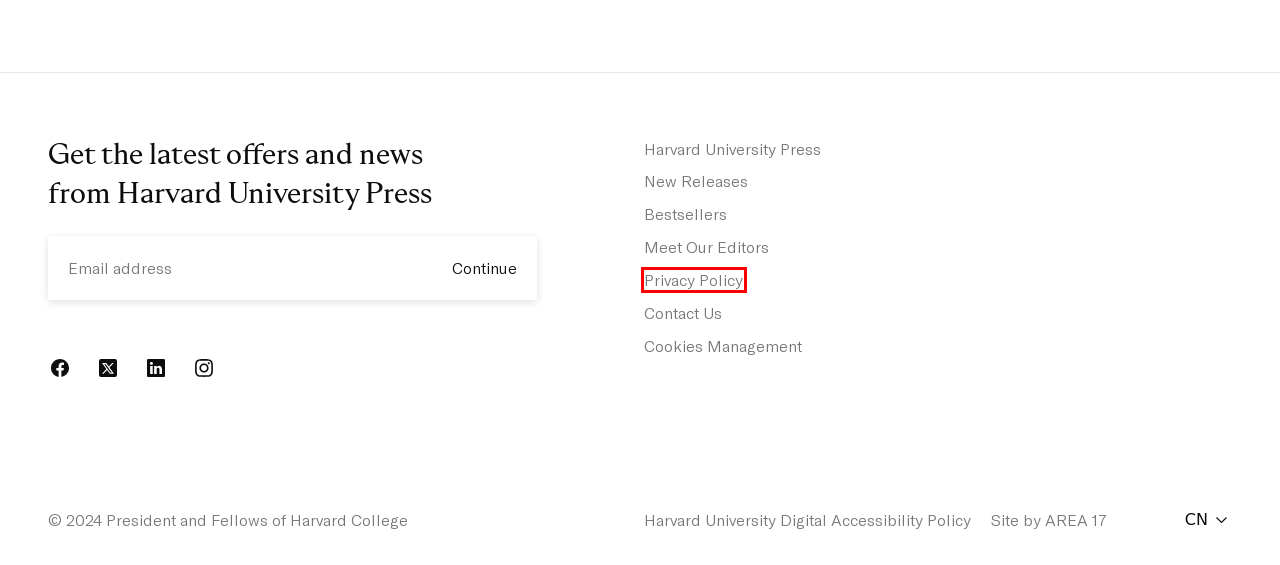Observe the screenshot of a webpage with a red bounding box highlighting an element. Choose the webpage description that accurately reflects the new page after the element within the bounding box is clicked. Here are the candidates:
A. A Life in Letters — Harvard University Press
B. Selected Stories — Harvard University Press
C. AREA 17 — A brand, experience, and technology company
D. Bestsellers — Harvard University Press
E. Privacy Policy — Harvard University Press
F. Contact Us — Harvard University Press
G. New Releases — Harvard University Press
H. Meet Our Editors — Harvard University Press

E